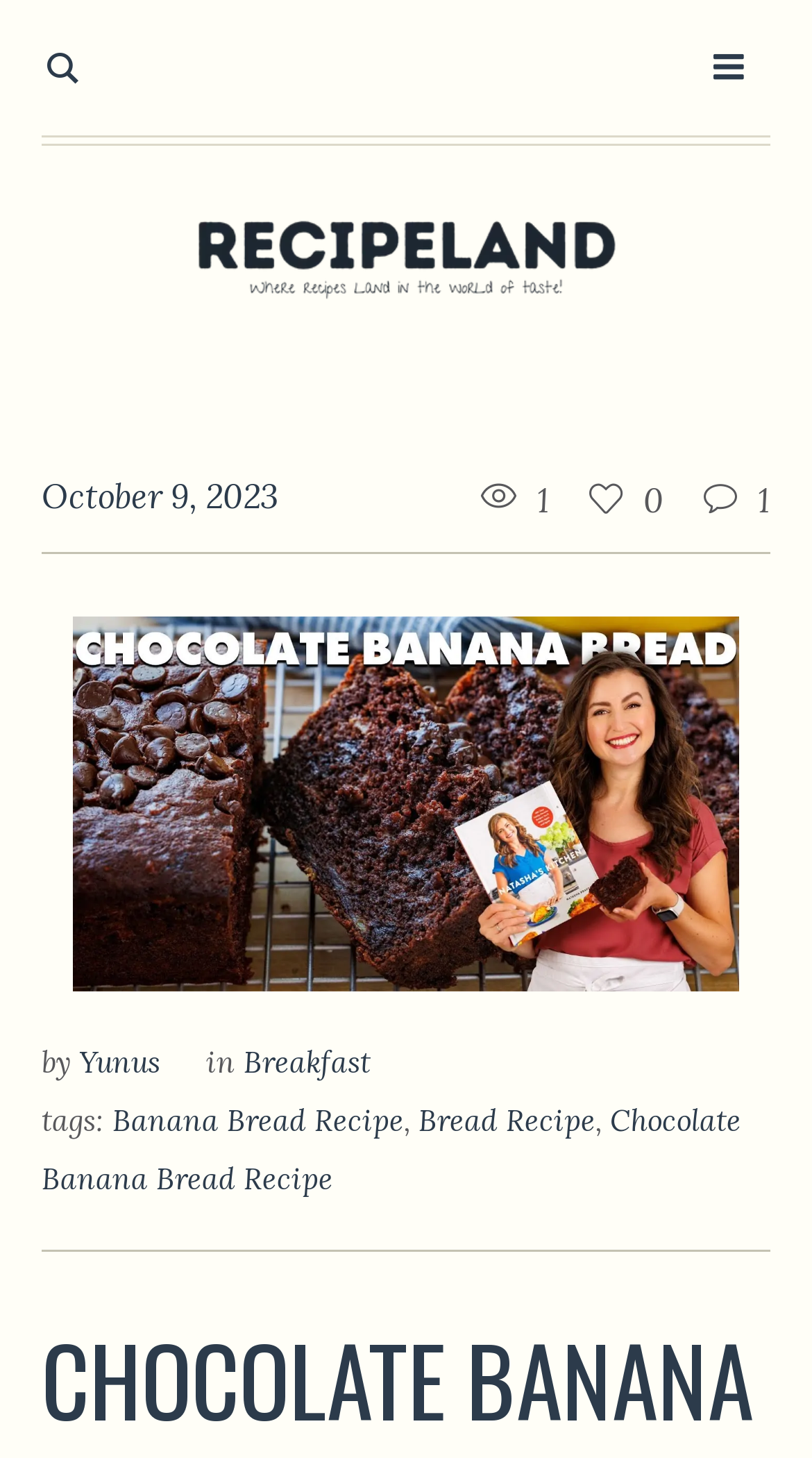What is the date of the recipe posting?
Refer to the screenshot and respond with a concise word or phrase.

October 9, 2023